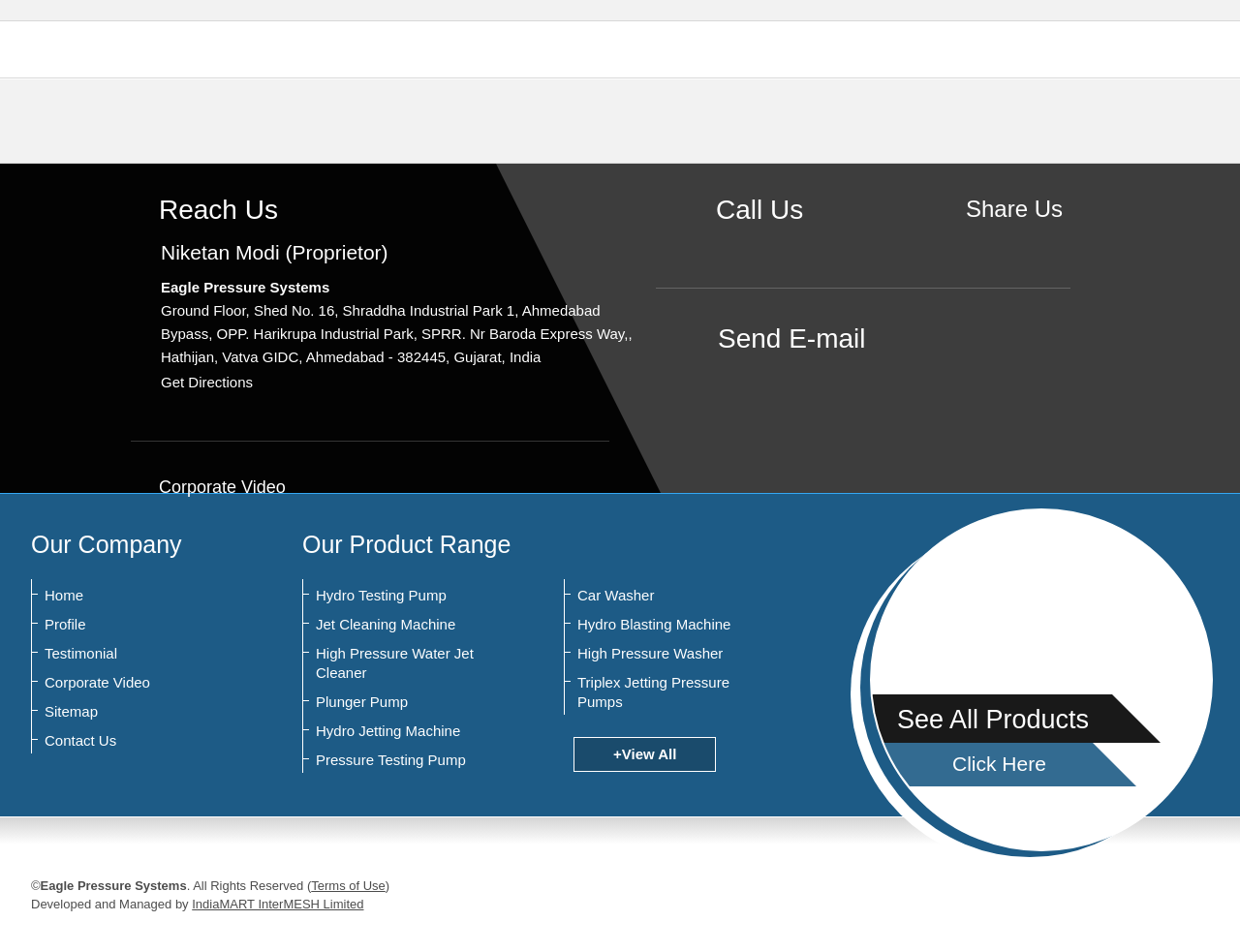Identify the bounding box coordinates necessary to click and complete the given instruction: "View all products".

[0.462, 0.774, 0.578, 0.811]